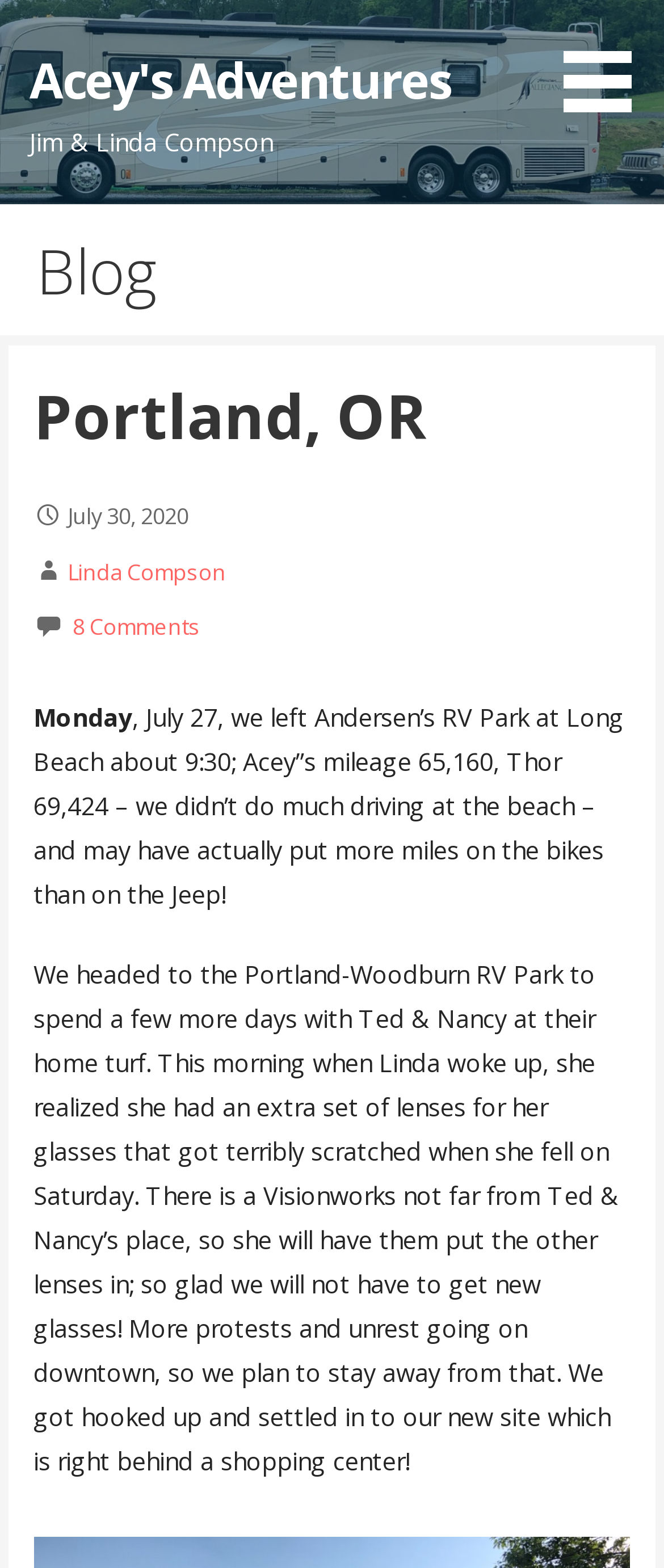How many comments are there on the current blog post? Refer to the image and provide a one-word or short phrase answer.

8 Comments